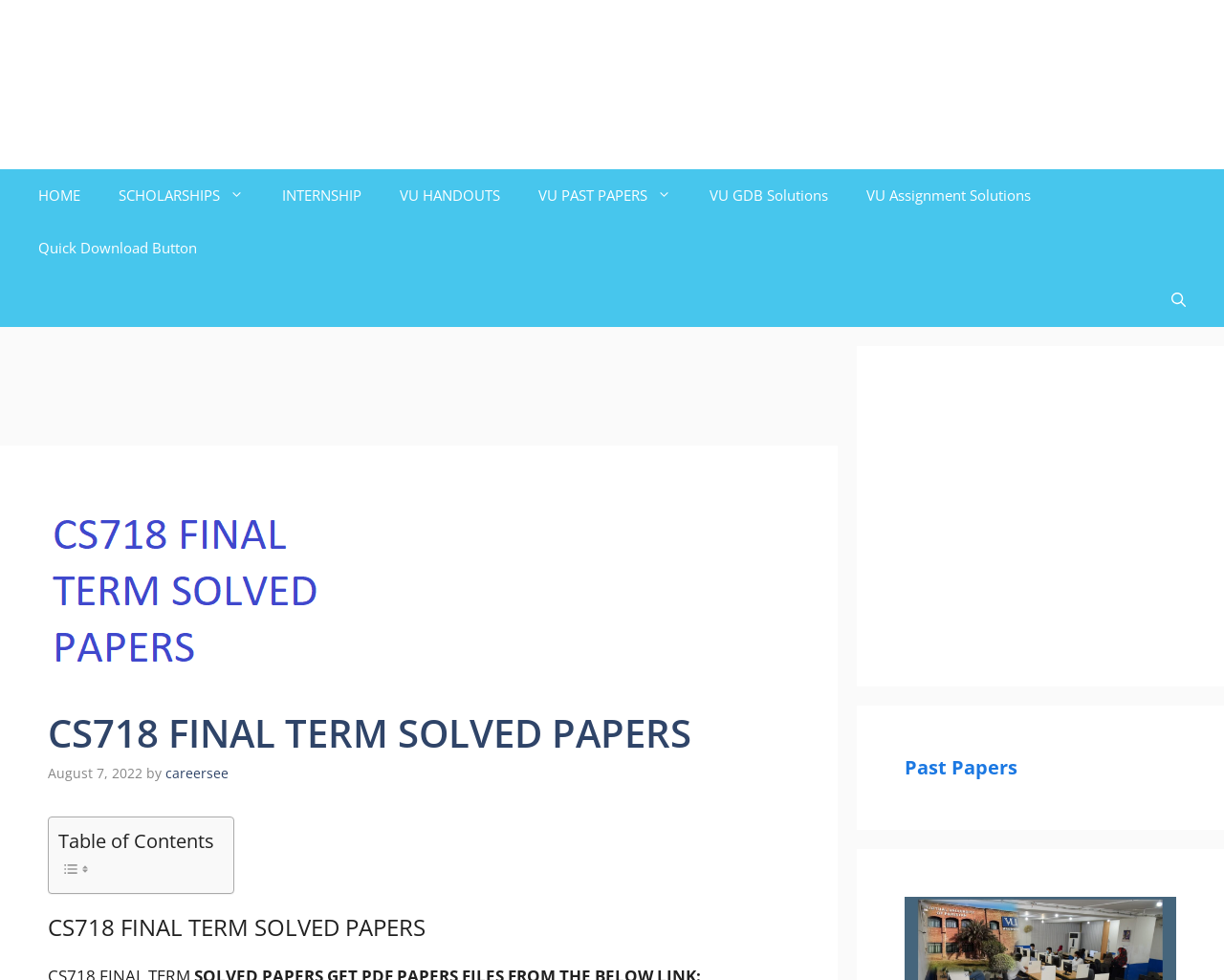Determine the bounding box coordinates for the region that must be clicked to execute the following instruction: "Click the Past Papers link".

[0.739, 0.77, 0.831, 0.796]